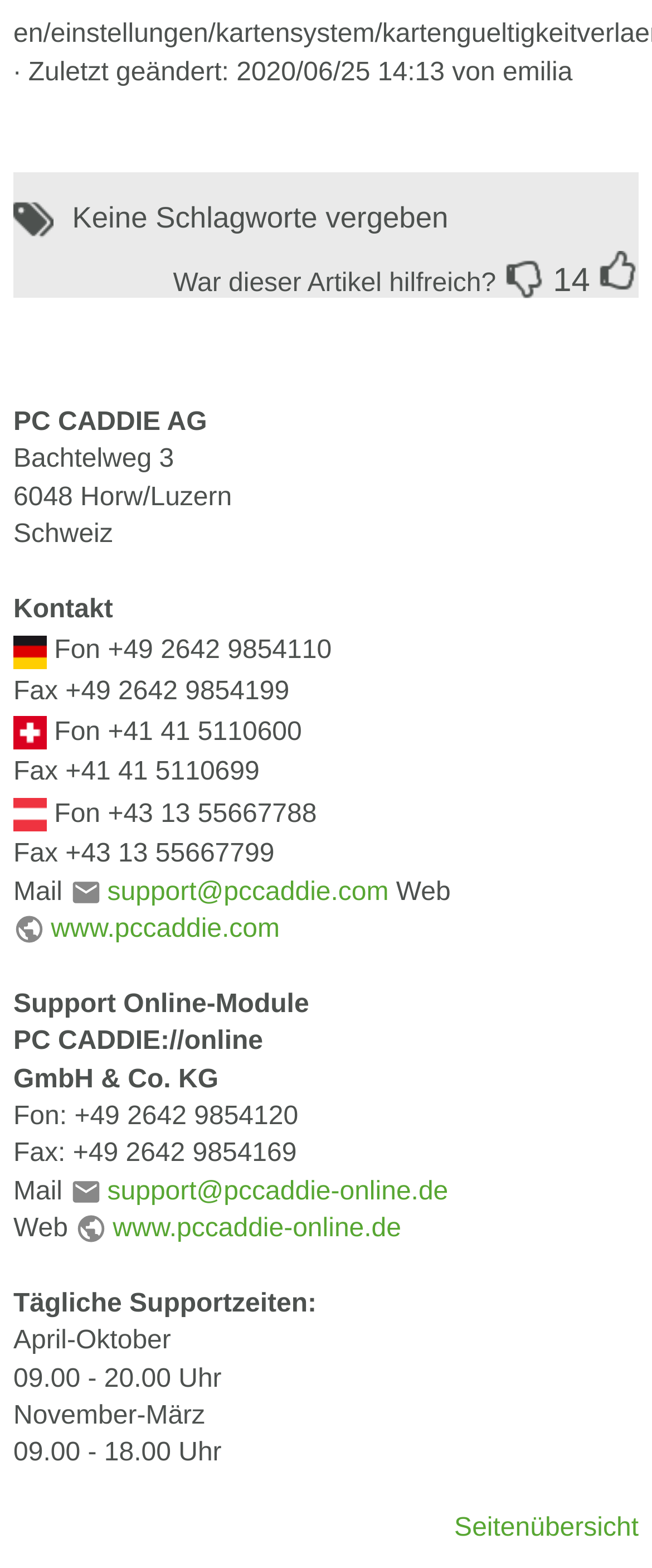Locate the bounding box coordinates of the element to click to perform the following action: 'View the site map'. The coordinates should be given as four float values between 0 and 1, in the form of [left, top, right, bottom].

[0.697, 0.966, 0.979, 0.984]